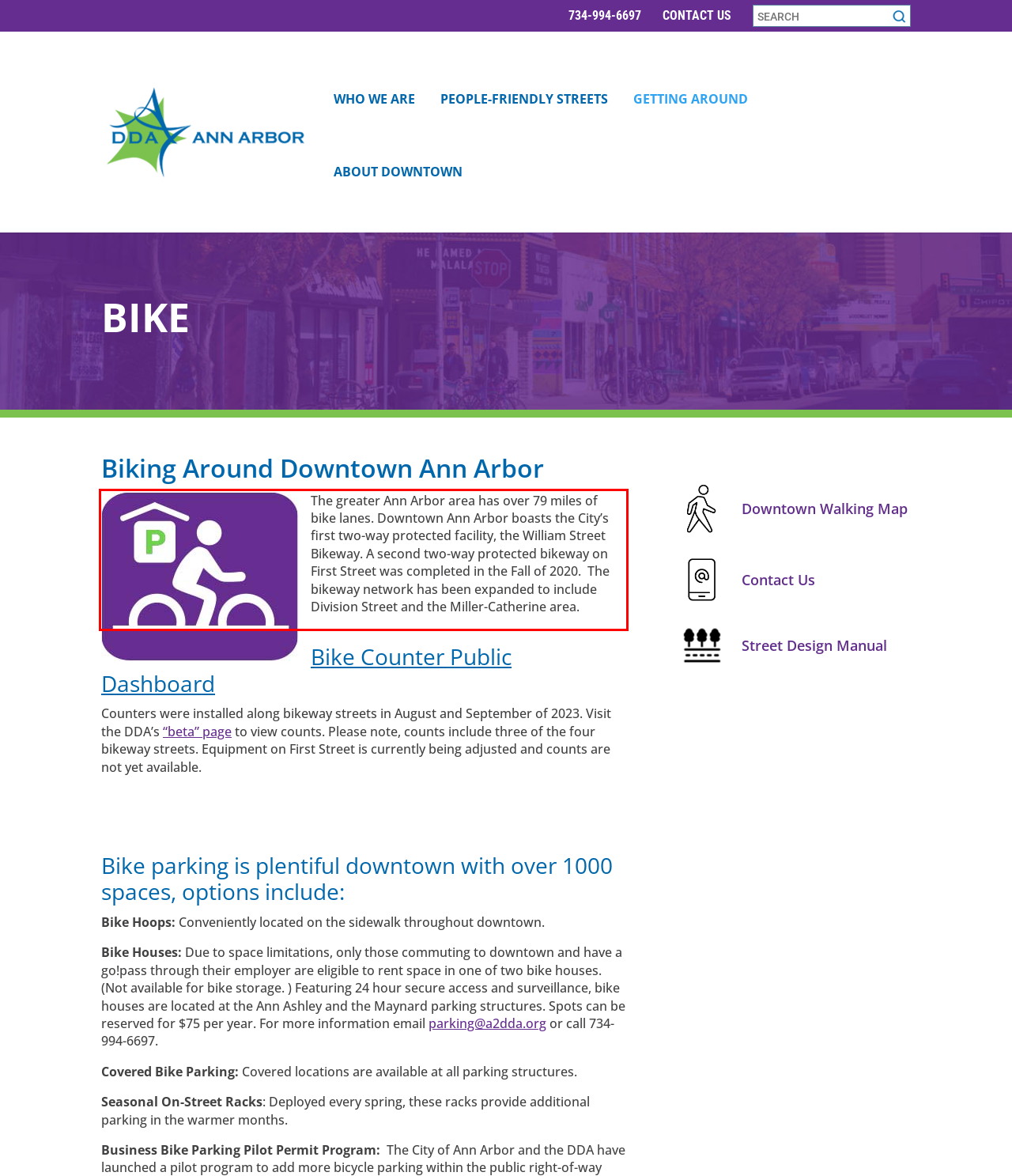There is a screenshot of a webpage with a red bounding box around a UI element. Please use OCR to extract the text within the red bounding box.

The greater Ann Arbor area has over 79 miles of bike lanes. Downtown Ann Arbor boasts the City’s first two-way protected facility, the William Street Bikeway. A second two-way protected bikeway on First Street was completed in the Fall of 2020. The bikeway network has been expanded to include Division Street and the Miller-Catherine area.